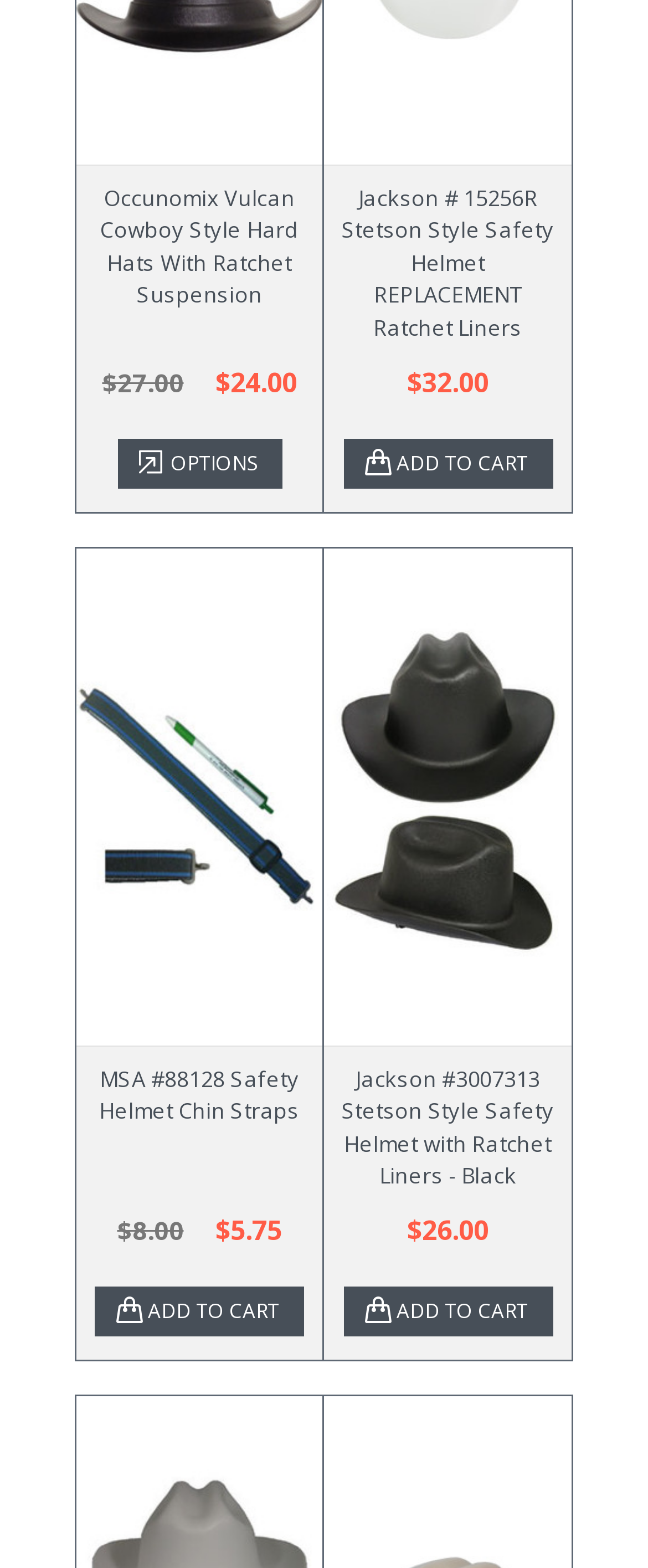Please identify the bounding box coordinates of the region to click in order to complete the task: "View Jackson #3007313 Stetson Style Safety Helmet with Ratchet Liners - Black details". The coordinates must be four float numbers between 0 and 1, specified as [left, top, right, bottom].

[0.527, 0.678, 0.855, 0.759]